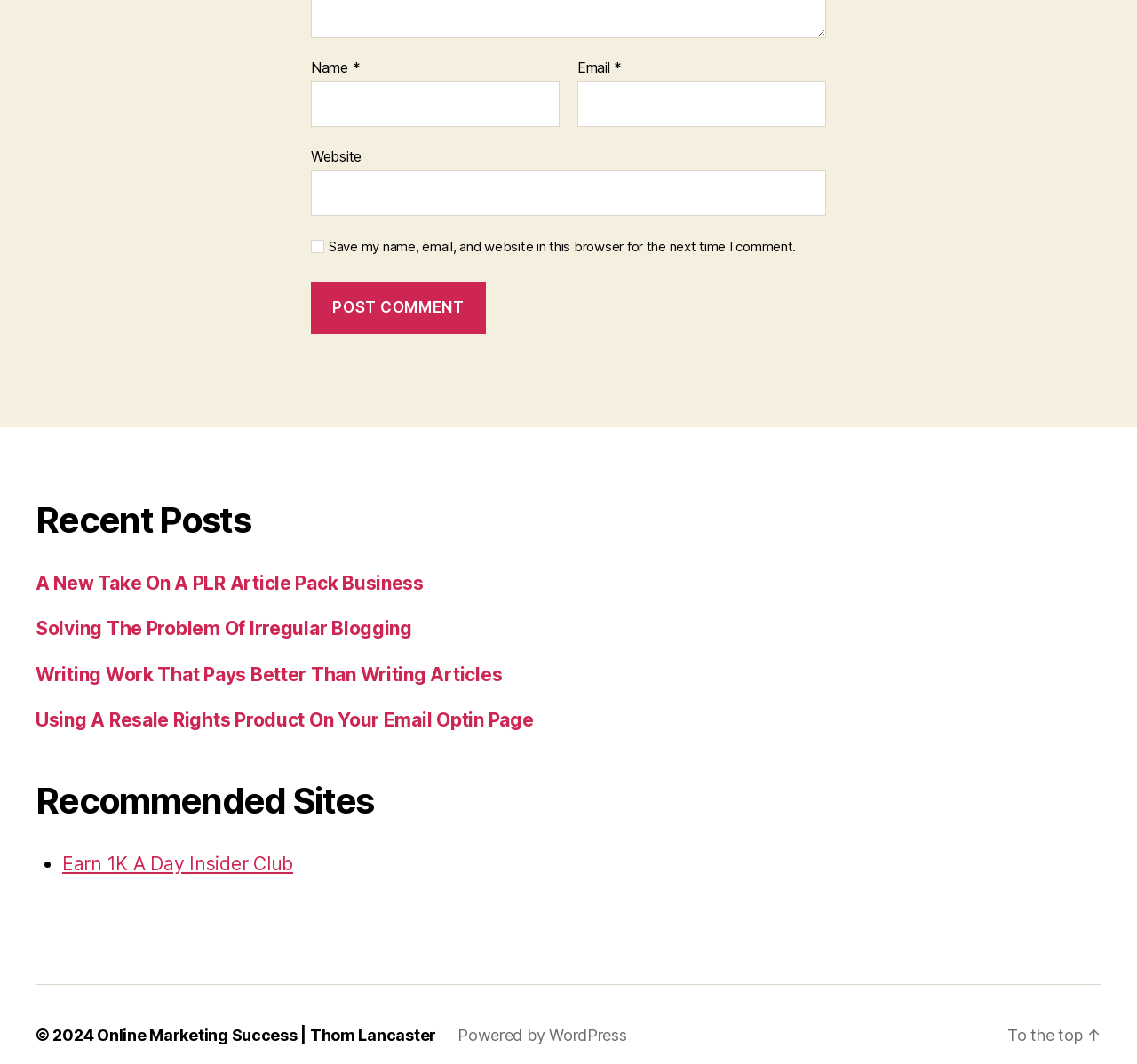Determine the bounding box coordinates for the region that must be clicked to execute the following instruction: "Visit the Recent Posts section".

[0.031, 0.468, 0.523, 0.51]